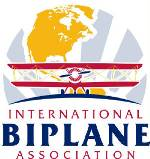Elaborate on the contents of the image in great detail.

The image features the logo of the International Biplane Association. The design includes a stylized representation of a classic biplane, prominently showcased above a globe that symbolizes the global reach and community of biplane enthusiasts. Below the plane, the text "INTERNATIONAL BIPLANE ASSOCIATION" is displayed in a bold, modern font, emphasizing the organization's commitment to promoting and preserving the legacy of vintage biplanes and the joy of flying. This logo serves as a visual representation of the association's mission to connect biplane aficionados worldwide.